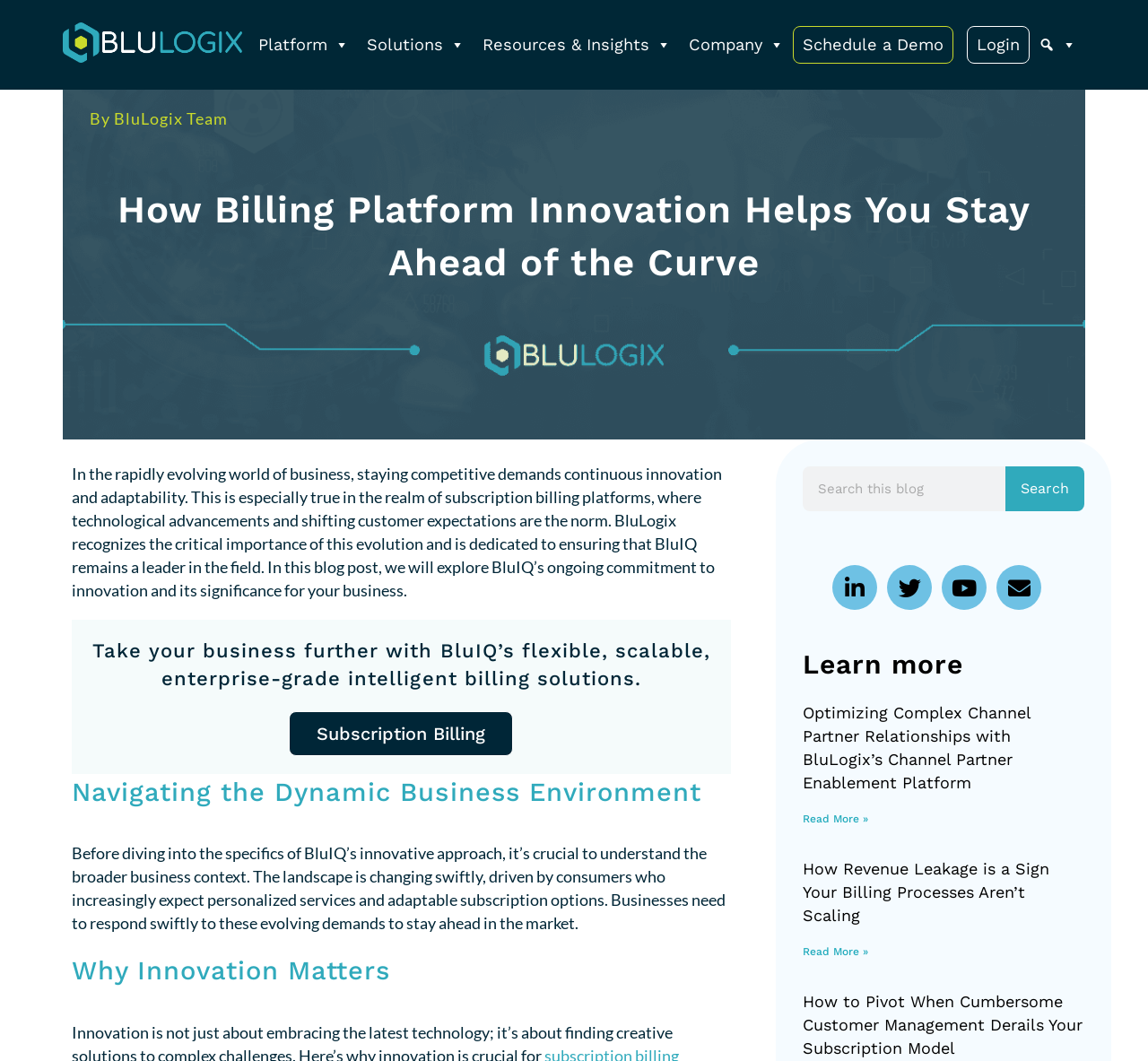Use a single word or phrase to answer this question: 
What can businesses do to respond to evolving customer expectations?

Respond swiftly